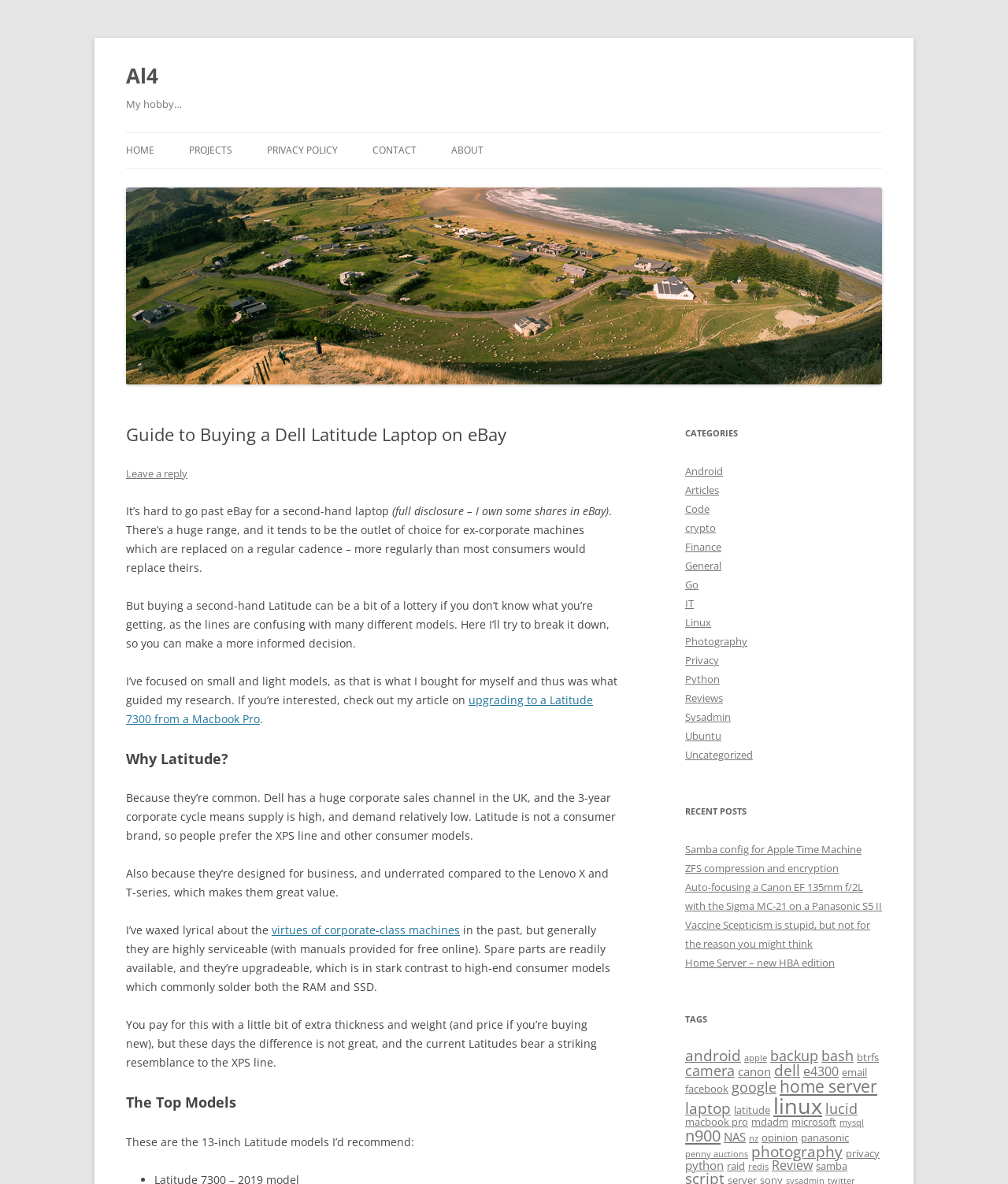Identify the bounding box coordinates of the section to be clicked to complete the task described by the following instruction: "Click on the 'PROJECTS' link". The coordinates should be four float numbers between 0 and 1, formatted as [left, top, right, bottom].

[0.188, 0.112, 0.23, 0.142]